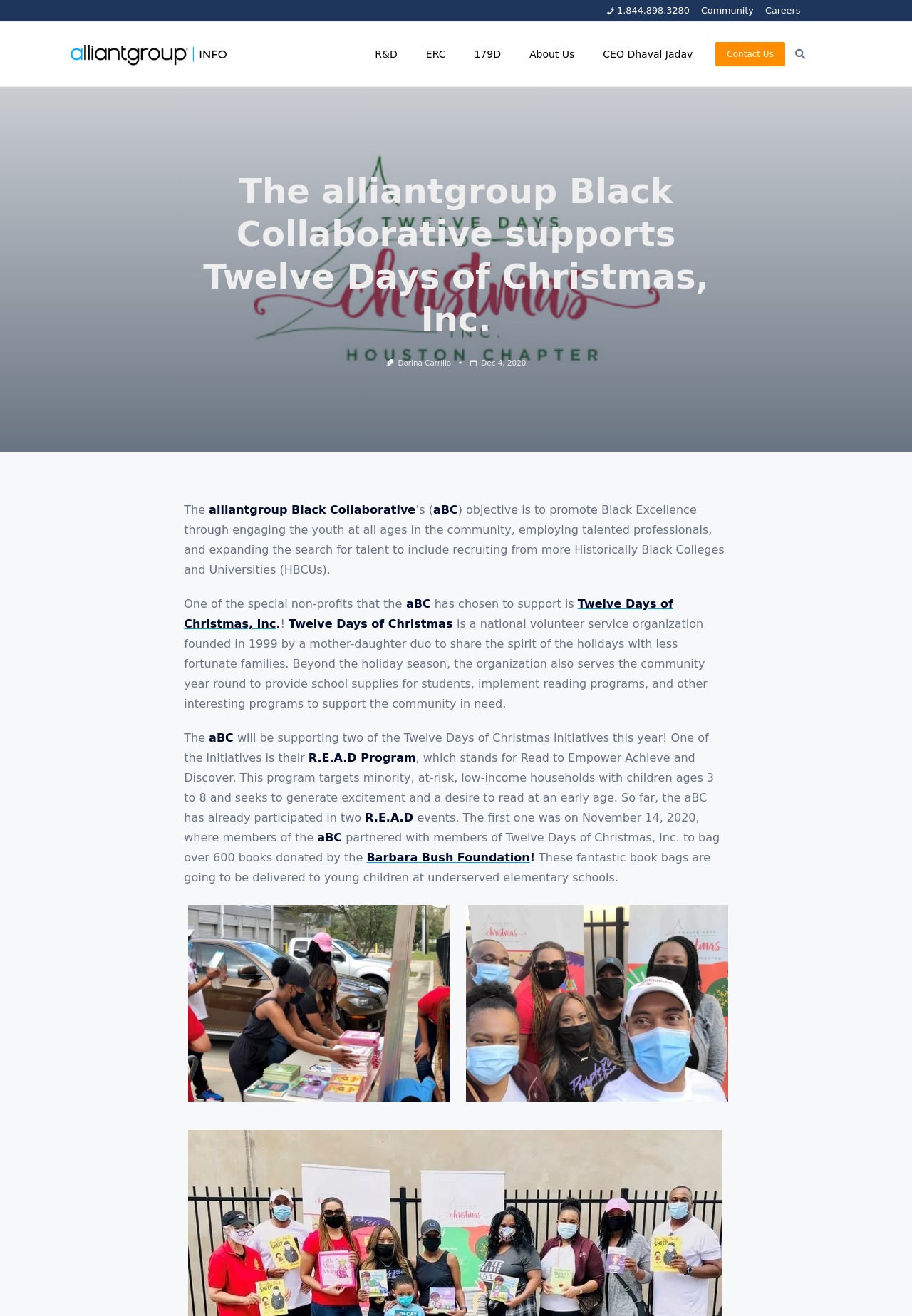Determine the bounding box of the UI element mentioned here: "Dorina Carrillo". The coordinates must be in the format [left, top, right, bottom] with values ranging from 0 to 1.

[0.436, 0.272, 0.495, 0.279]